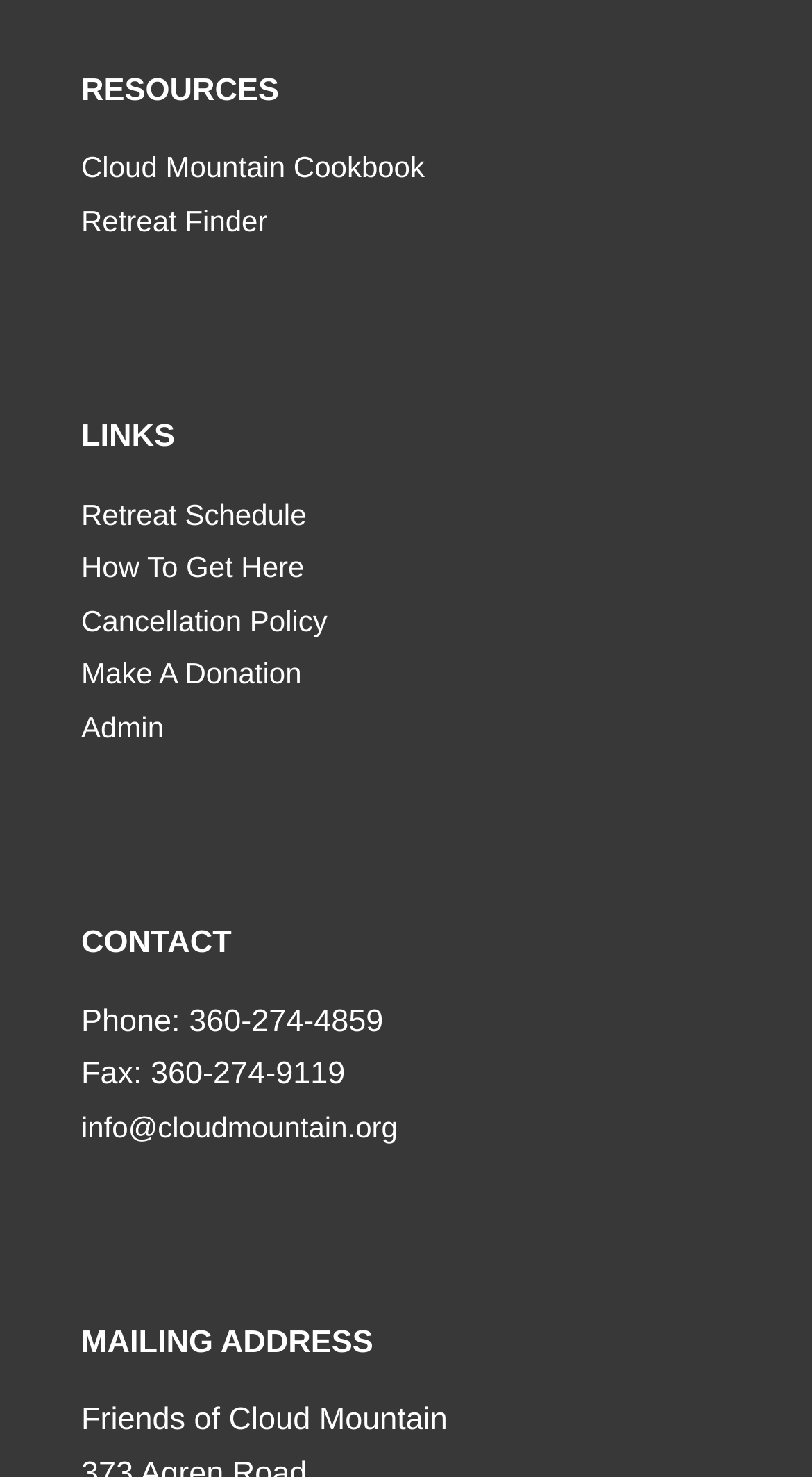Please identify the bounding box coordinates of the element on the webpage that should be clicked to follow this instruction: "Find a retreat". The bounding box coordinates should be given as four float numbers between 0 and 1, formatted as [left, top, right, bottom].

[0.1, 0.138, 0.329, 0.161]